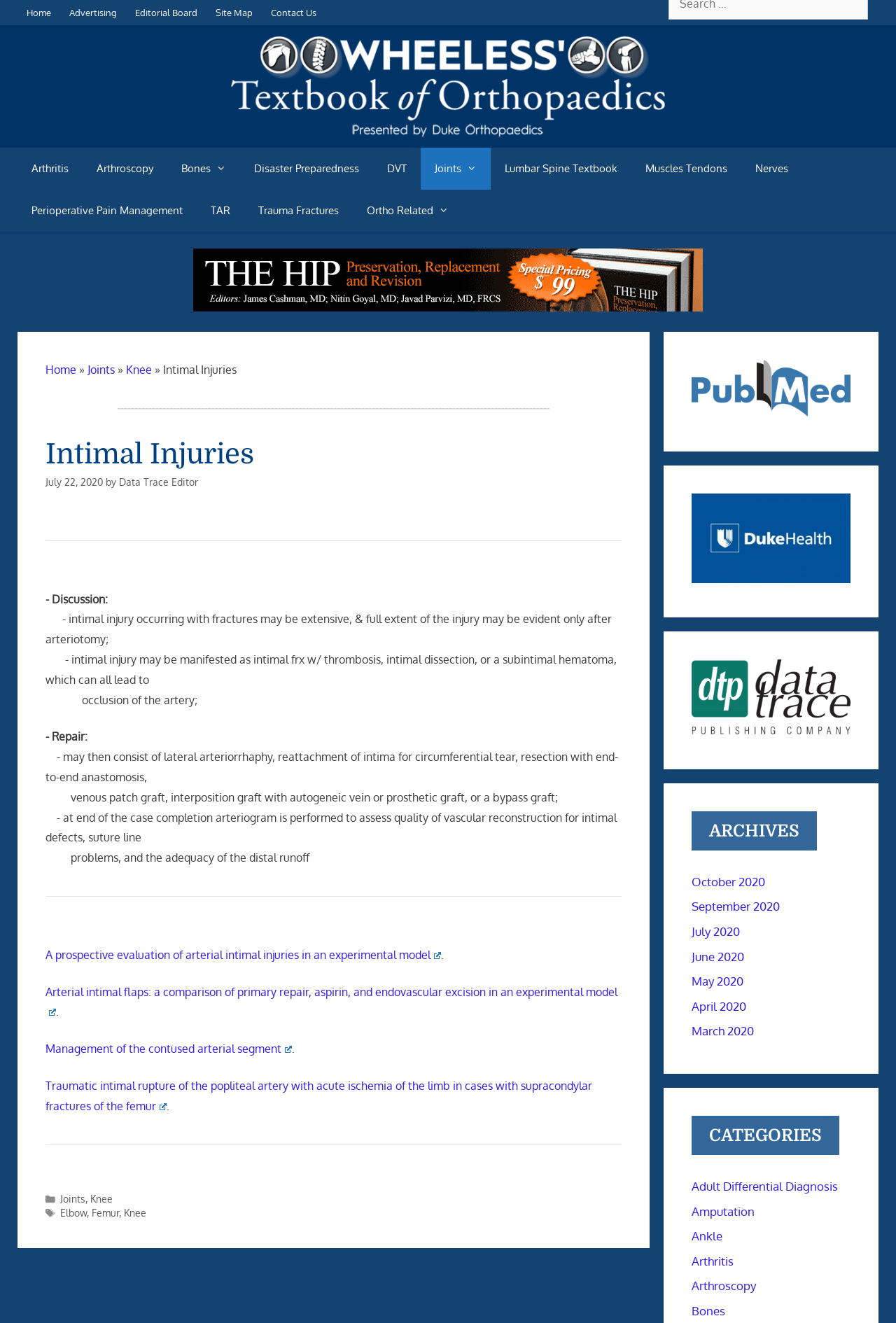What is the category of the current article?
Please answer using one word or phrase, based on the screenshot.

Joints, Knee